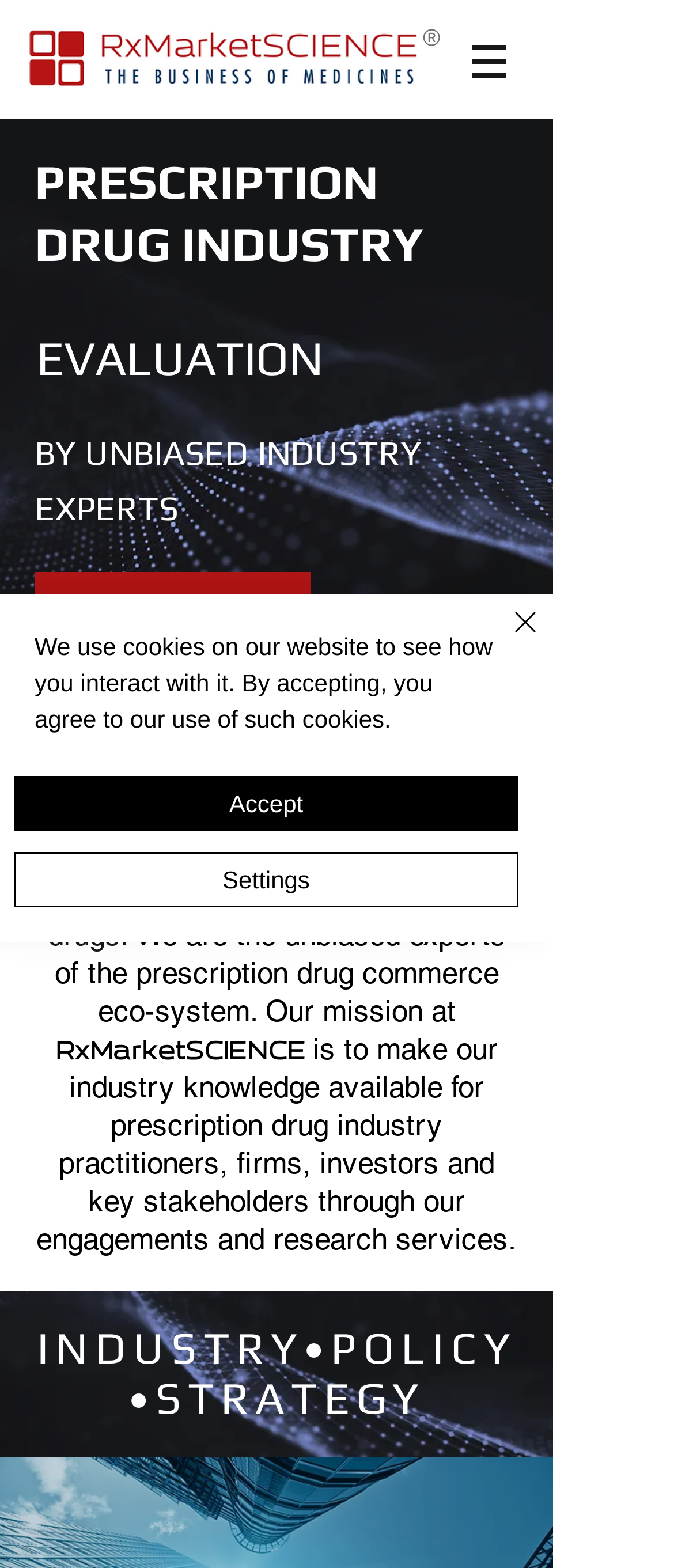Highlight the bounding box of the UI element that corresponds to this description: "LEARN MORE".

[0.051, 0.365, 0.462, 0.411]